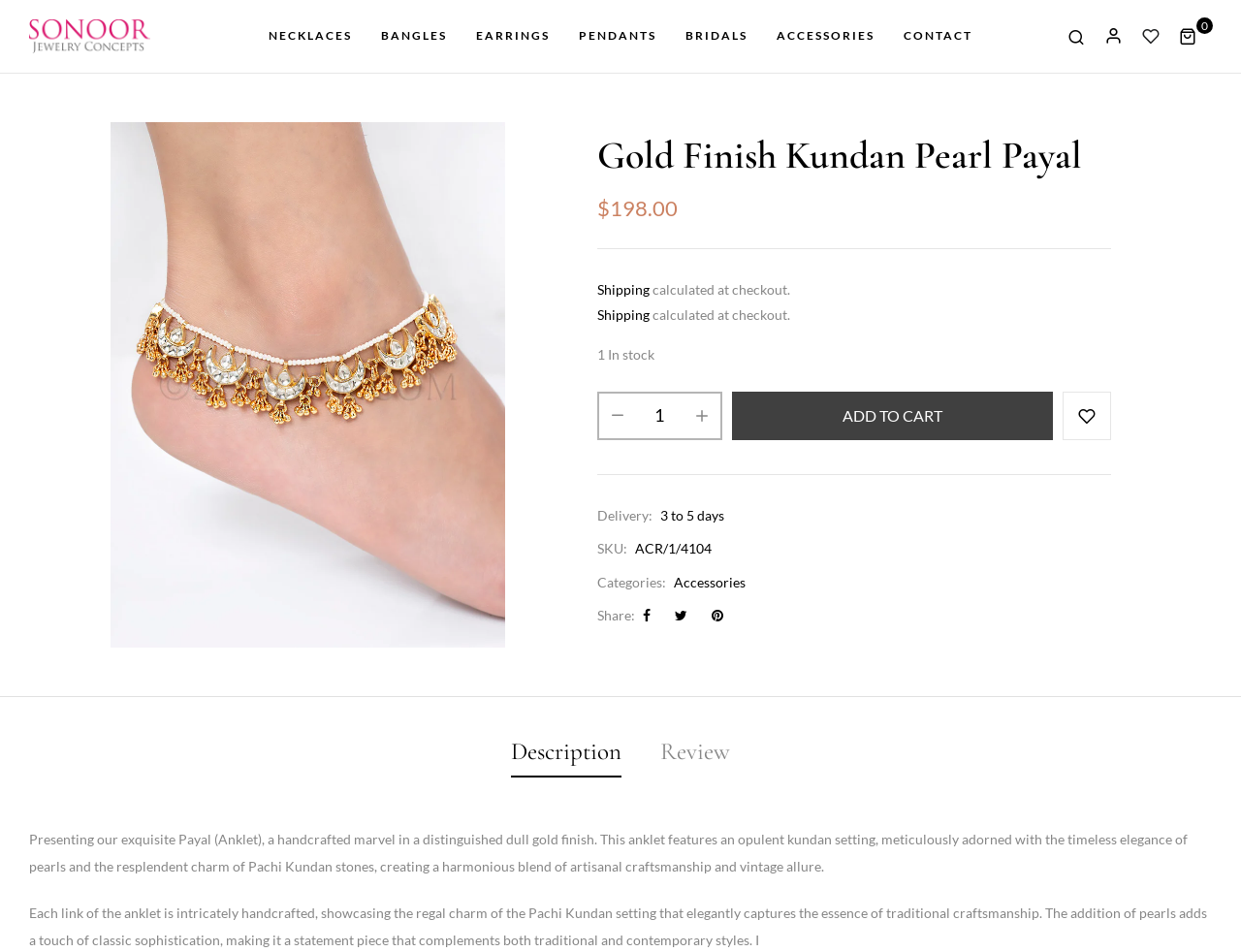Identify the bounding box coordinates of the section to be clicked to complete the task described by the following instruction: "Read about The Good Chat handbook". The coordinates should be four float numbers between 0 and 1, formatted as [left, top, right, bottom].

None